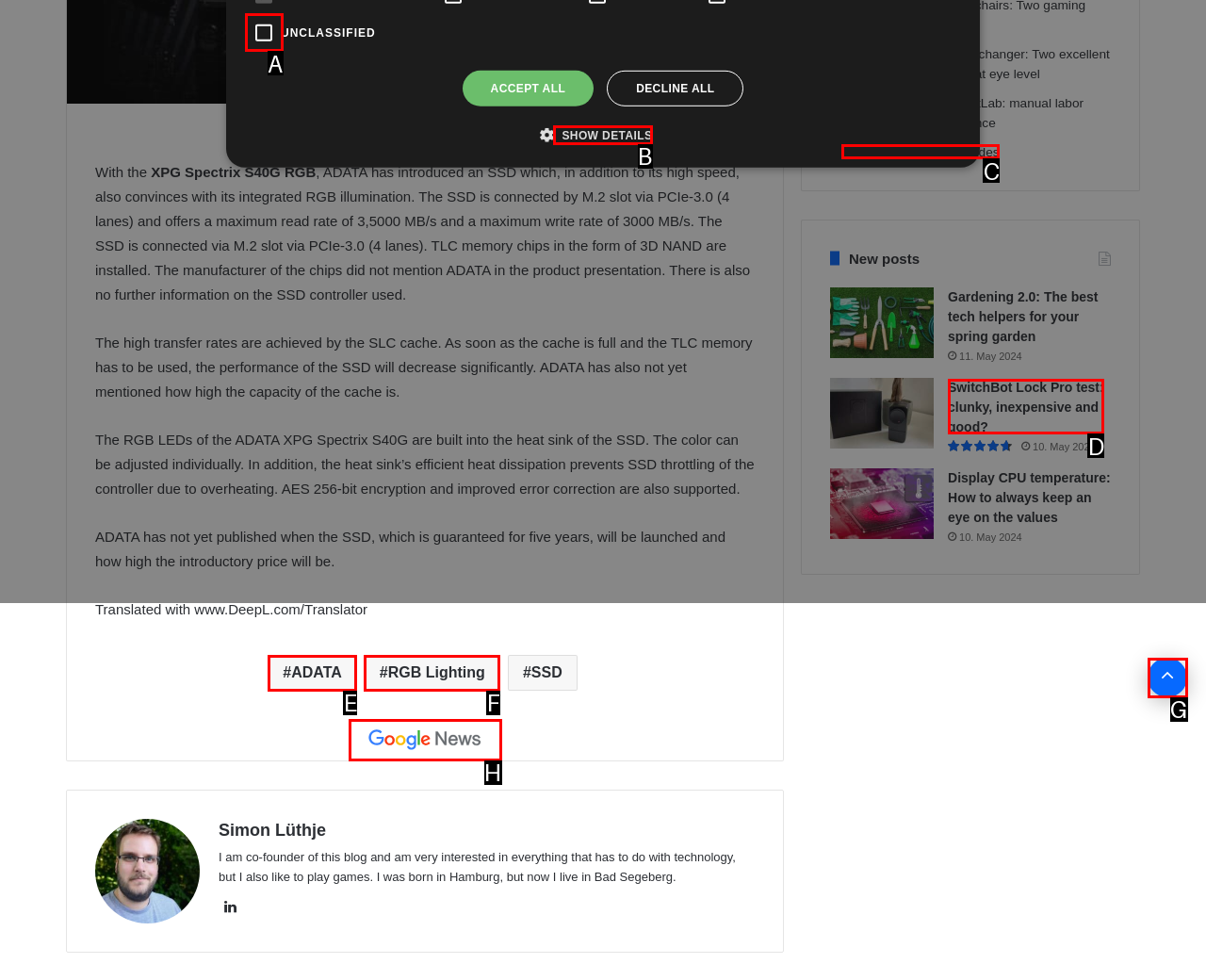Which option best describes: RGB Lighting
Respond with the letter of the appropriate choice.

F